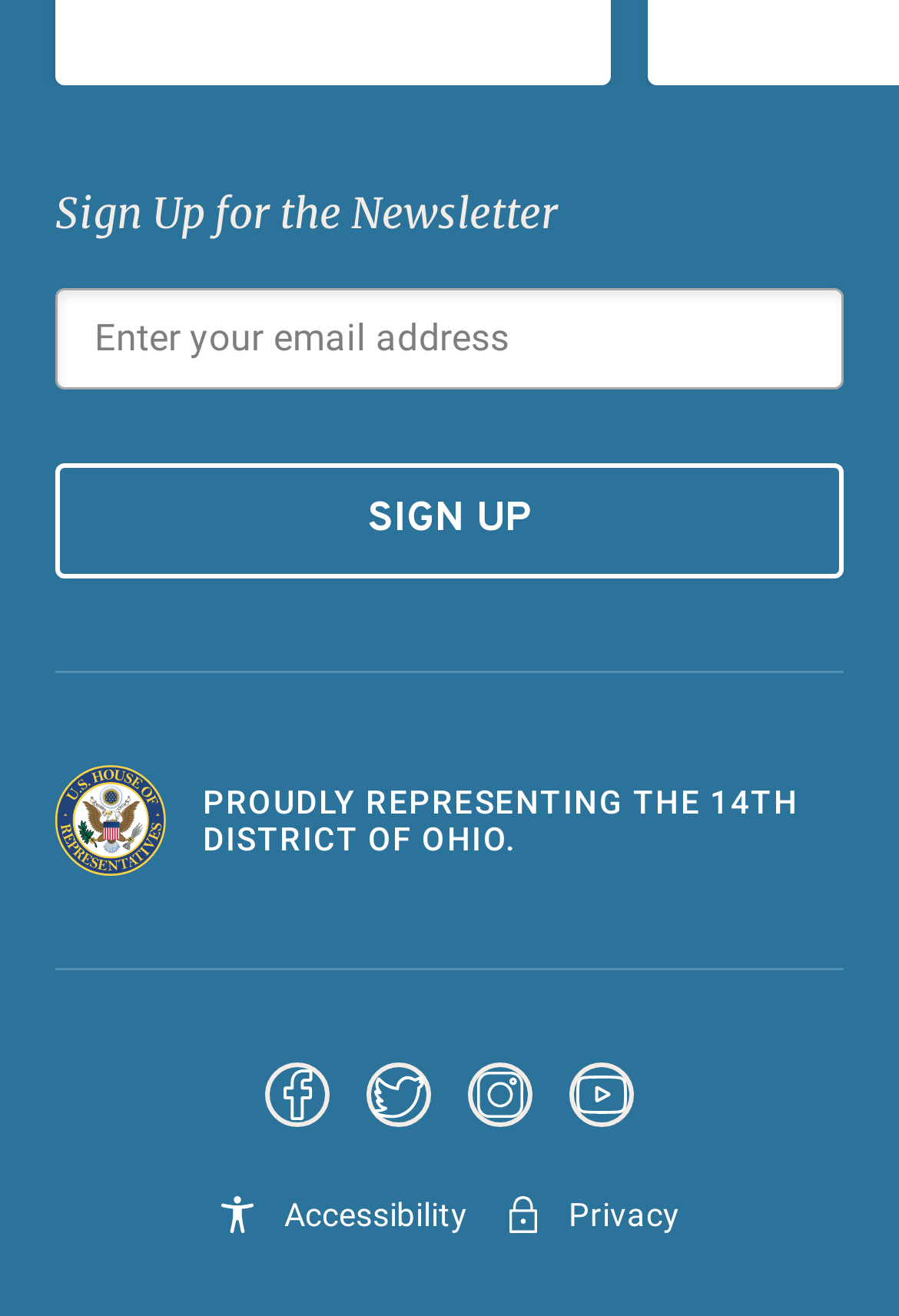Indicate the bounding box coordinates of the clickable region to achieve the following instruction: "Enter email address."

[0.105, 0.229, 0.895, 0.285]